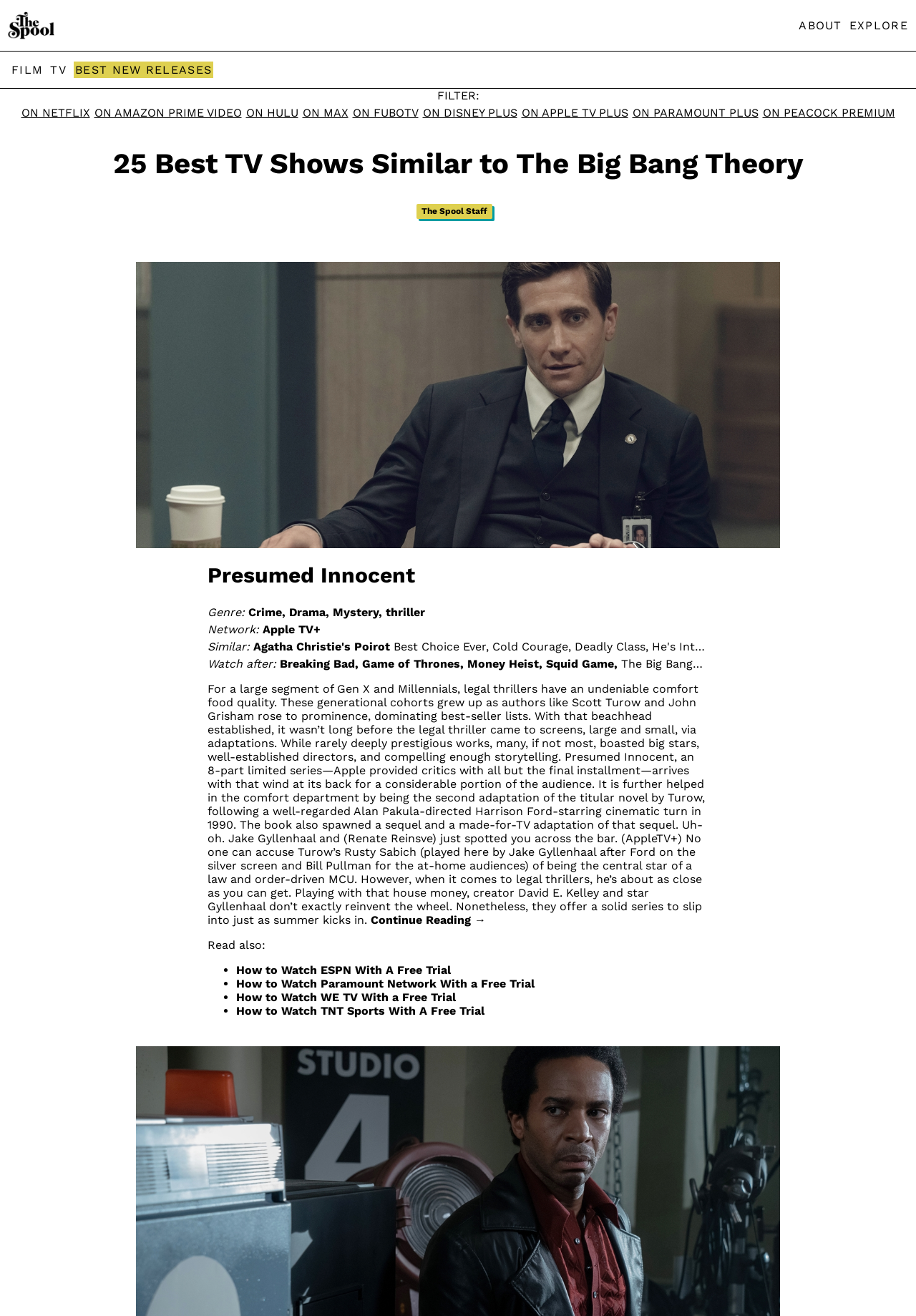Please find the bounding box coordinates of the clickable region needed to complete the following instruction: "Continue reading the article". The bounding box coordinates must consist of four float numbers between 0 and 1, i.e., [left, top, right, bottom].

[0.405, 0.694, 0.53, 0.704]